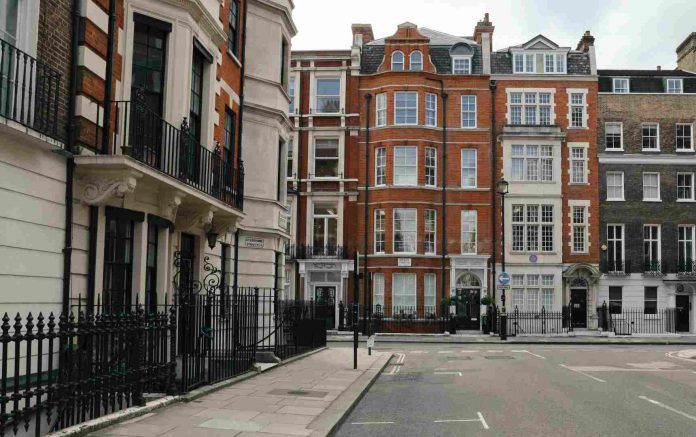What type of buildings are in the foreground?
Please provide a single word or phrase as the answer based on the screenshot.

Townhouses